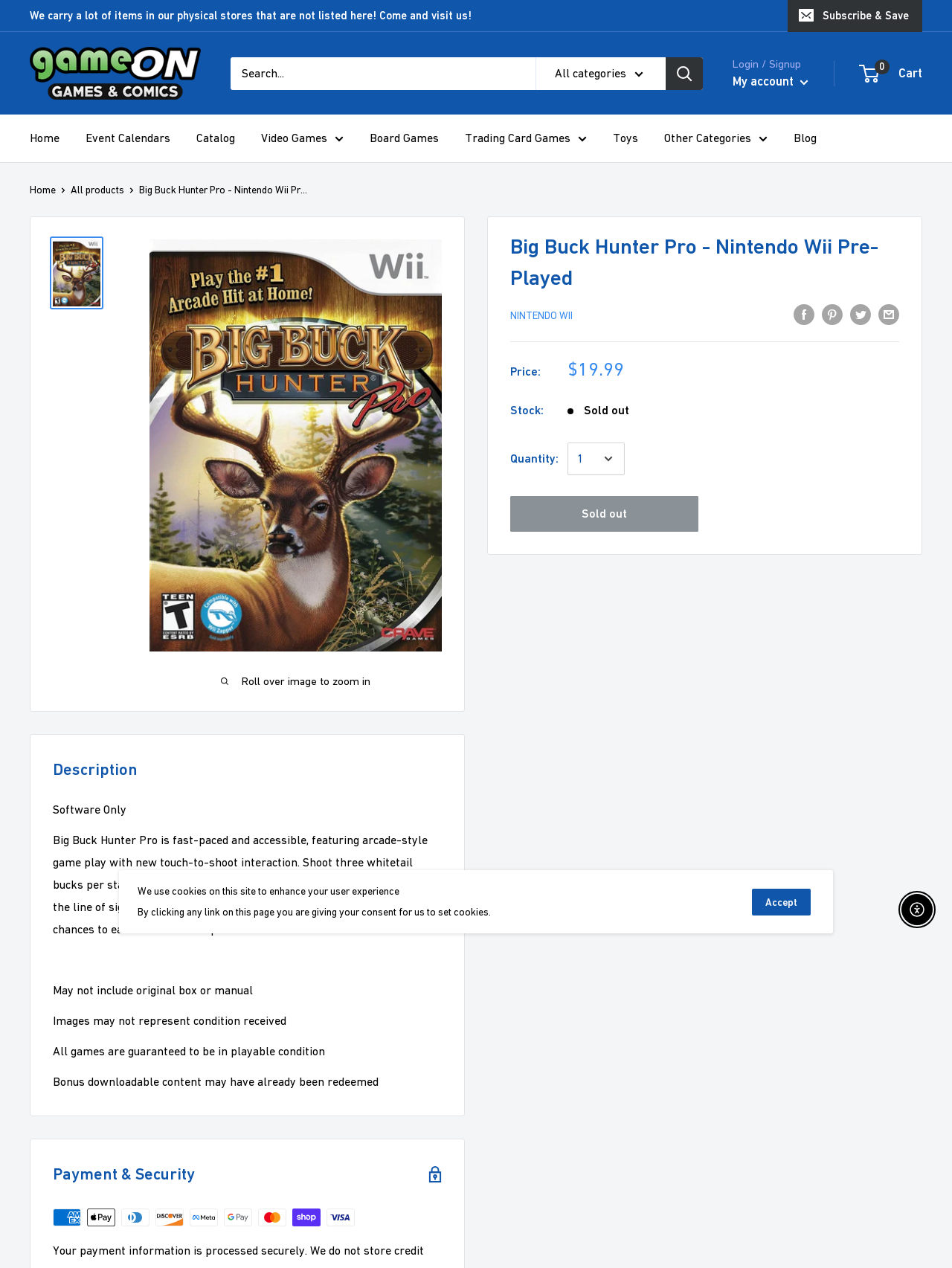Provide the bounding box coordinates of the section that needs to be clicked to accomplish the following instruction: "View product details."

[0.536, 0.182, 0.945, 0.231]